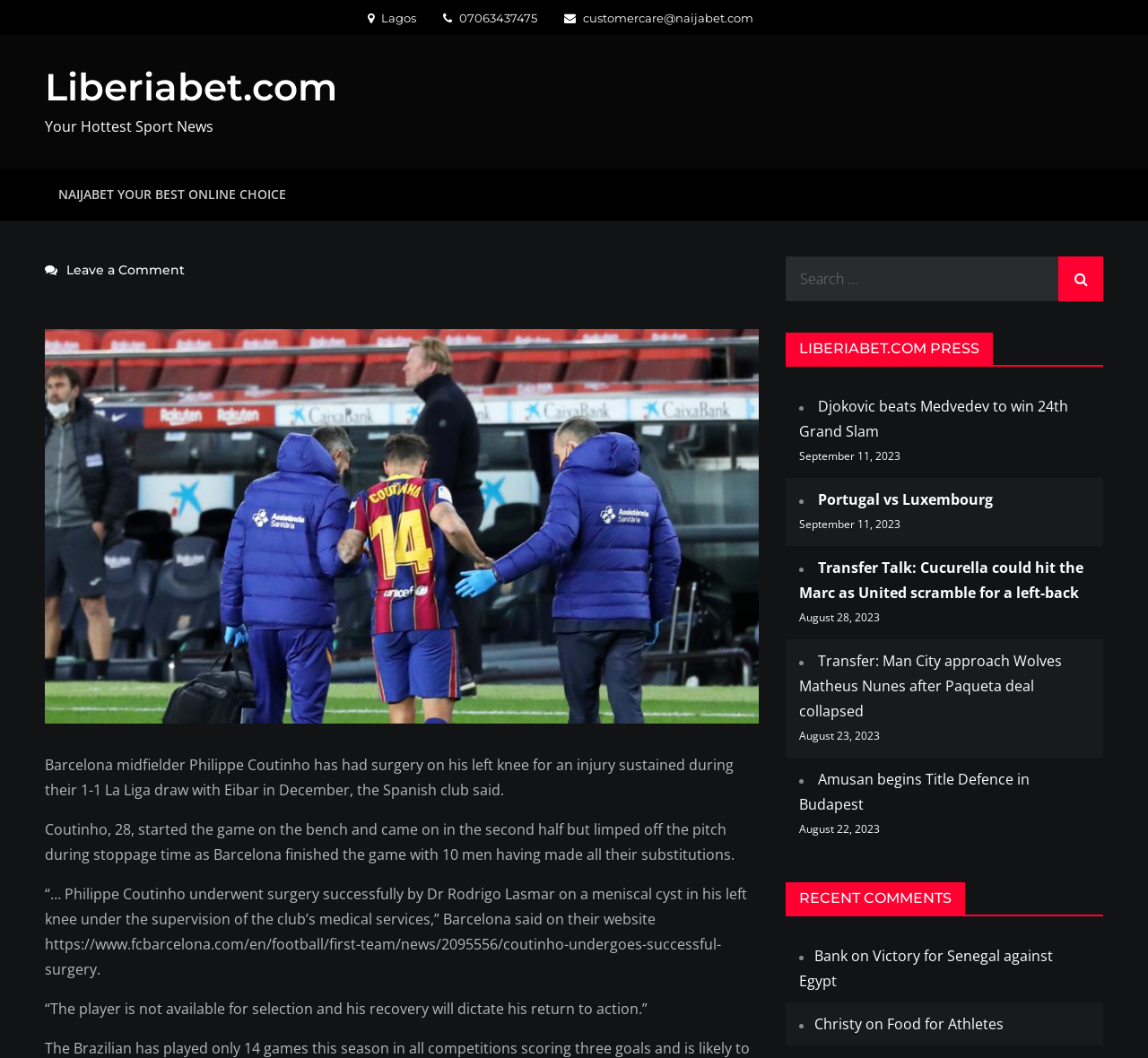Determine the bounding box coordinates for the region that must be clicked to execute the following instruction: "Read the news about Djokovic beating Medvedev".

[0.696, 0.375, 0.93, 0.417]